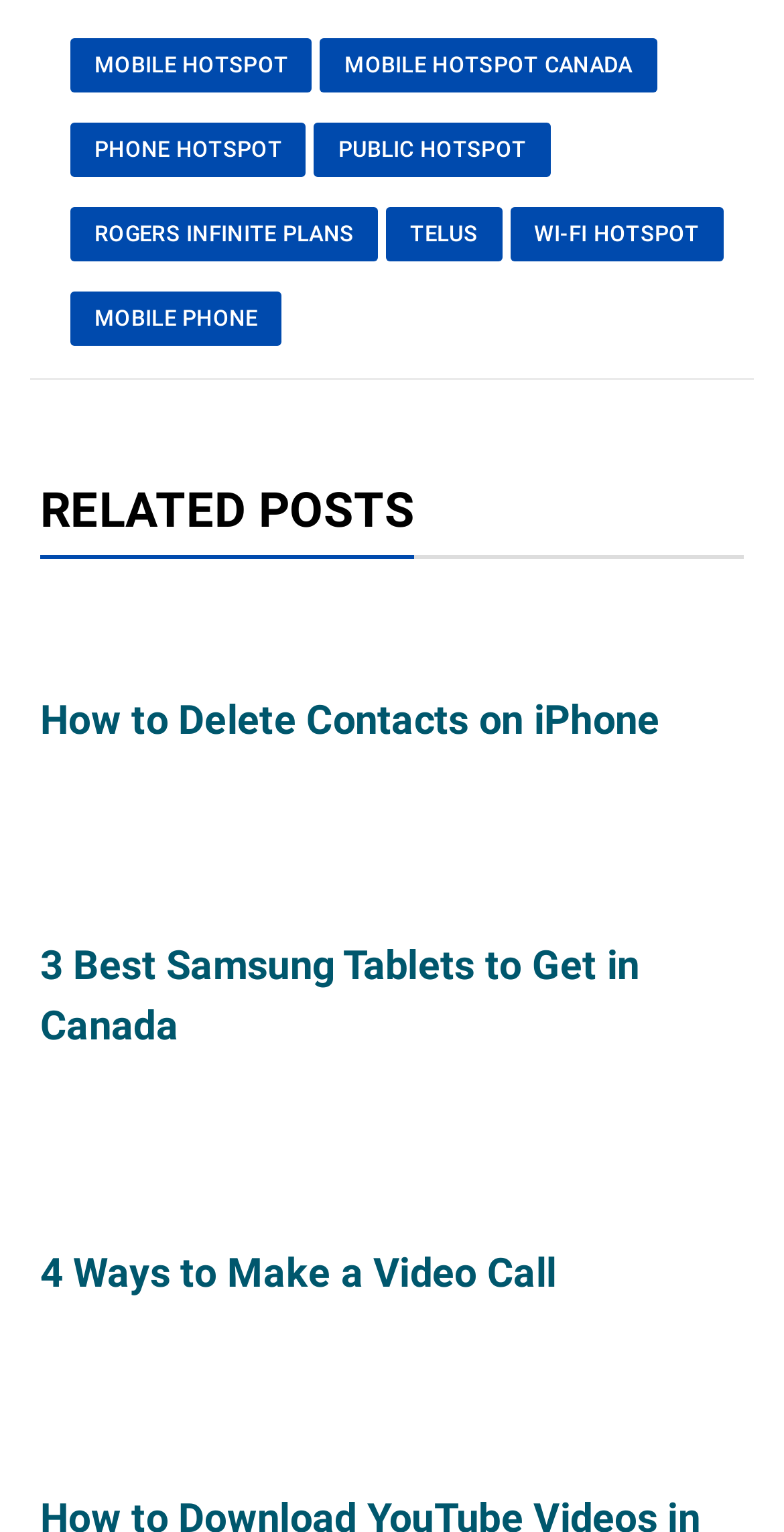Please find the bounding box coordinates of the section that needs to be clicked to achieve this instruction: "Go to About us page".

None